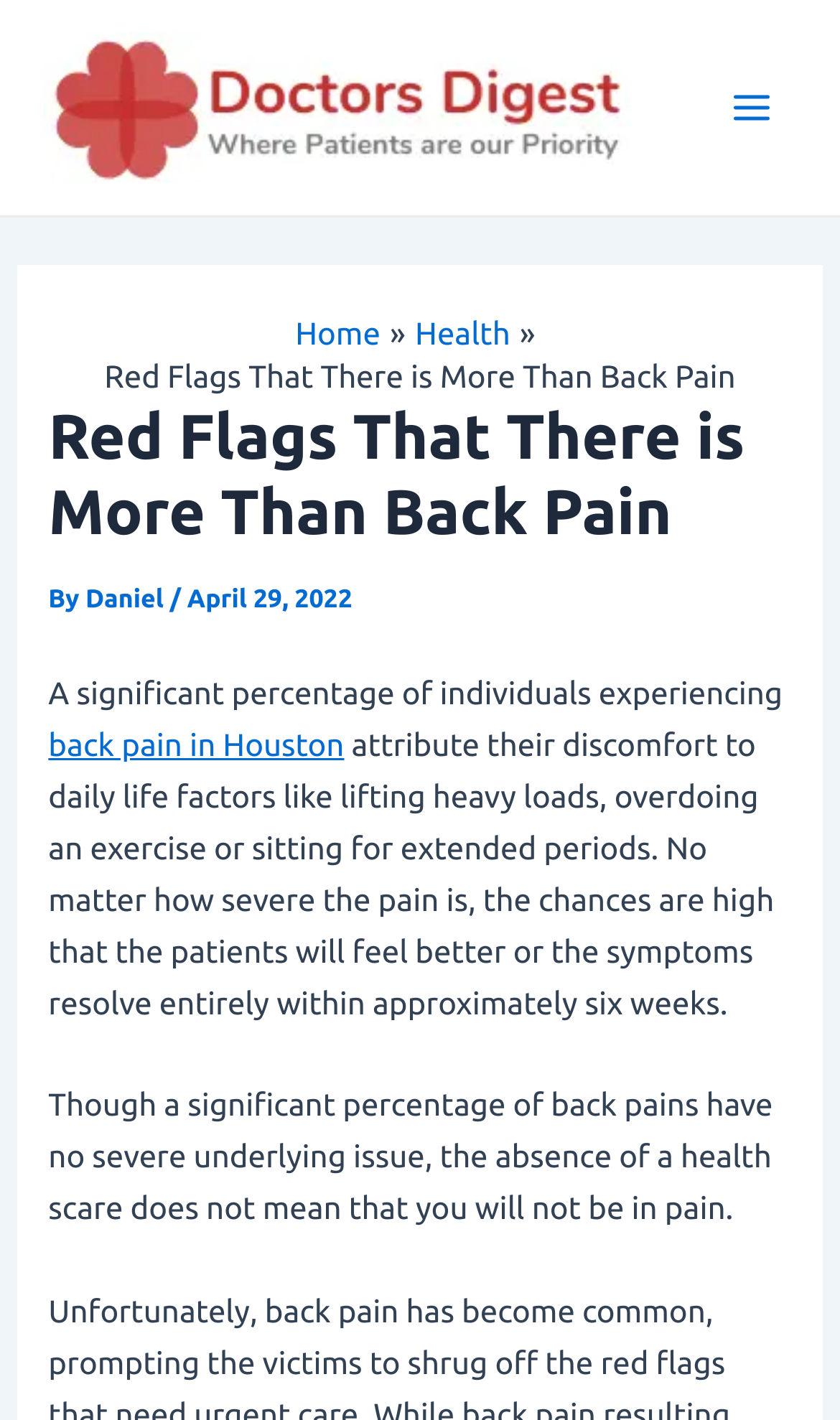How long does it take for back pain symptoms to resolve?
Carefully examine the image and provide a detailed answer to the question.

According to the article, the symptoms of back pain usually resolve entirely within approximately six weeks, as mentioned in the sentence 'the chances are high that the patients will feel better or the symptoms resolve entirely within approximately six weeks'.